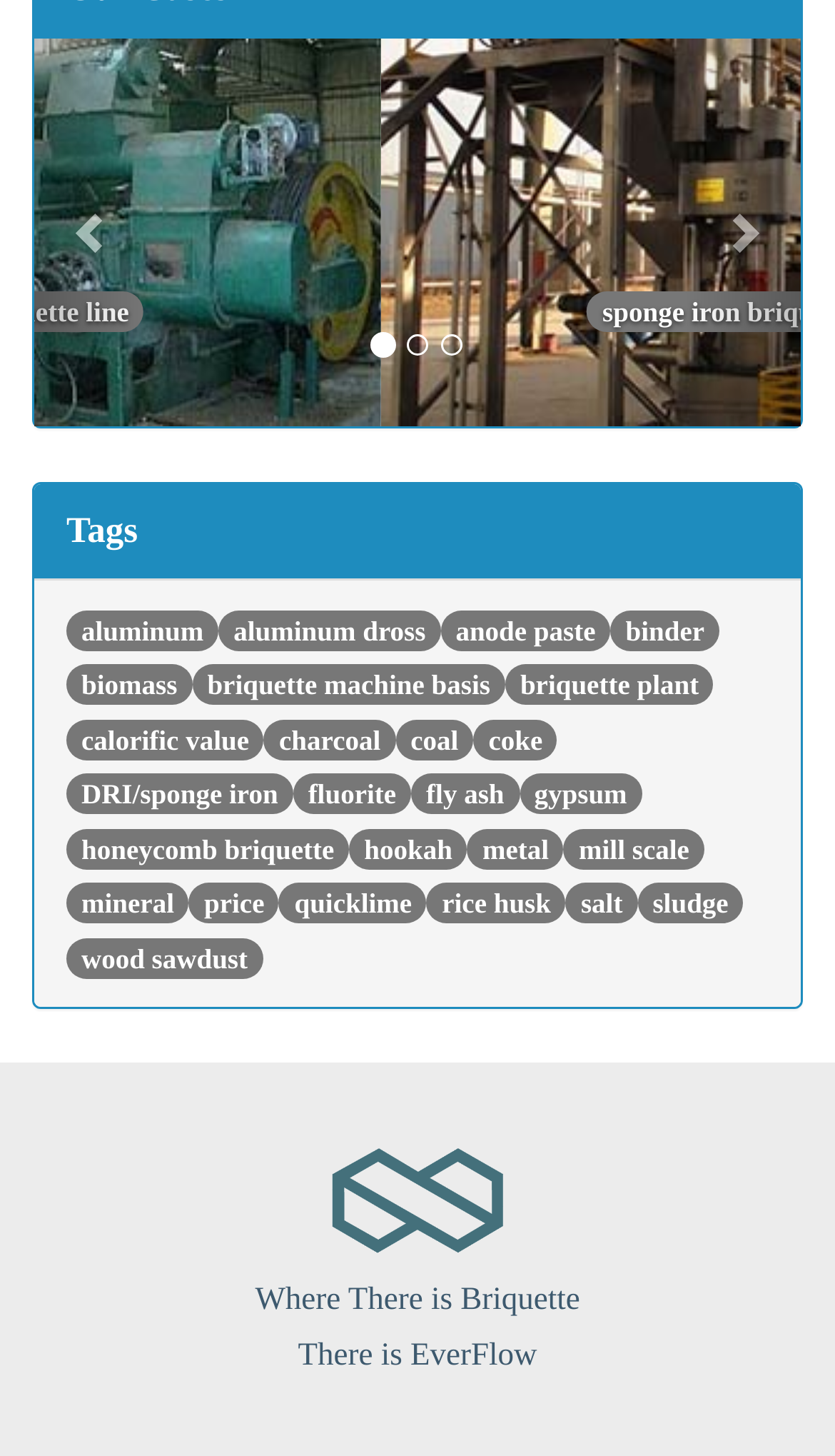Find and specify the bounding box coordinates that correspond to the clickable region for the instruction: "Click on the link to learn about sawdust briquette plant with log briquette maker".

[0.041, 0.026, 0.959, 0.292]